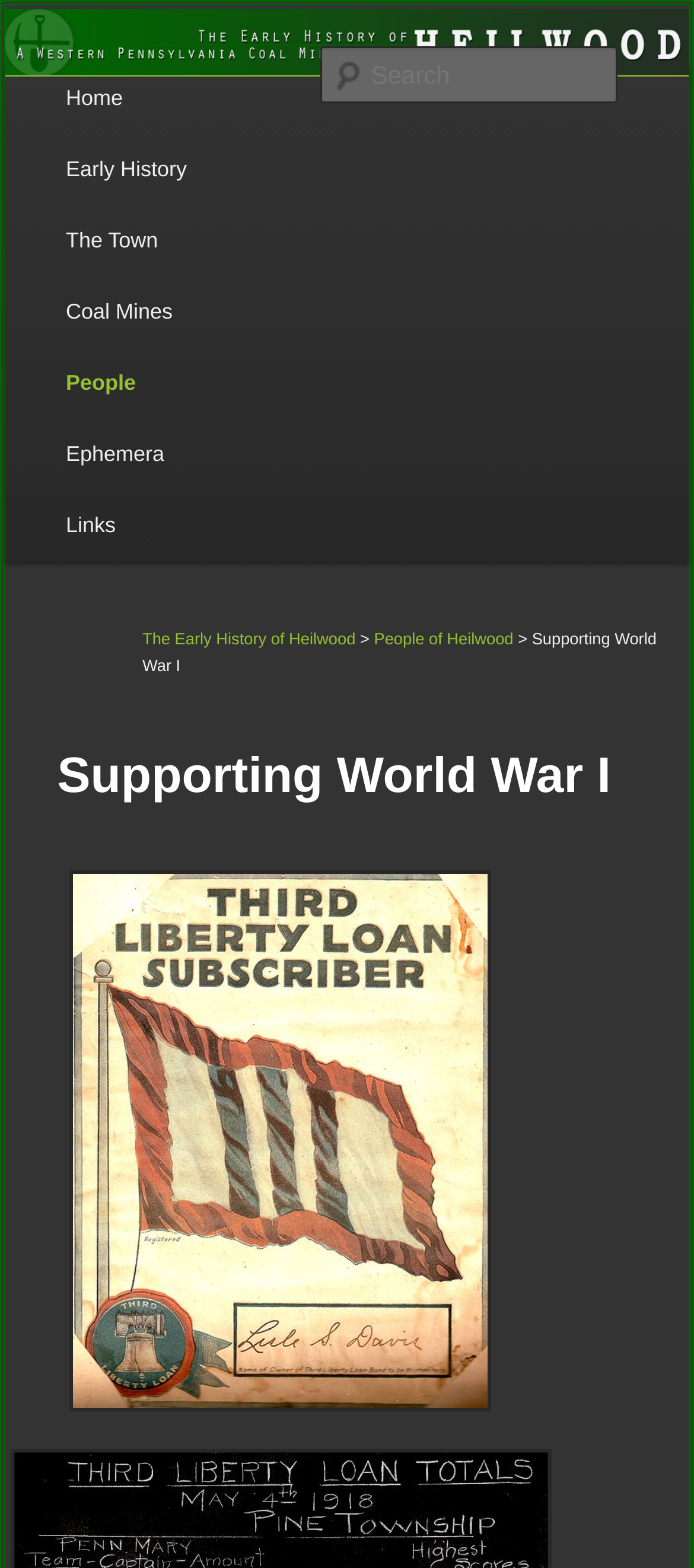What is the topic of the image?
Please answer the question with as much detail and depth as you can.

I identified this answer by looking at the image description 'Third Liberty Loan Subscriber poster (1918)', which indicates that the image is related to the Third Liberty Loan Subscriber poster during World War I.